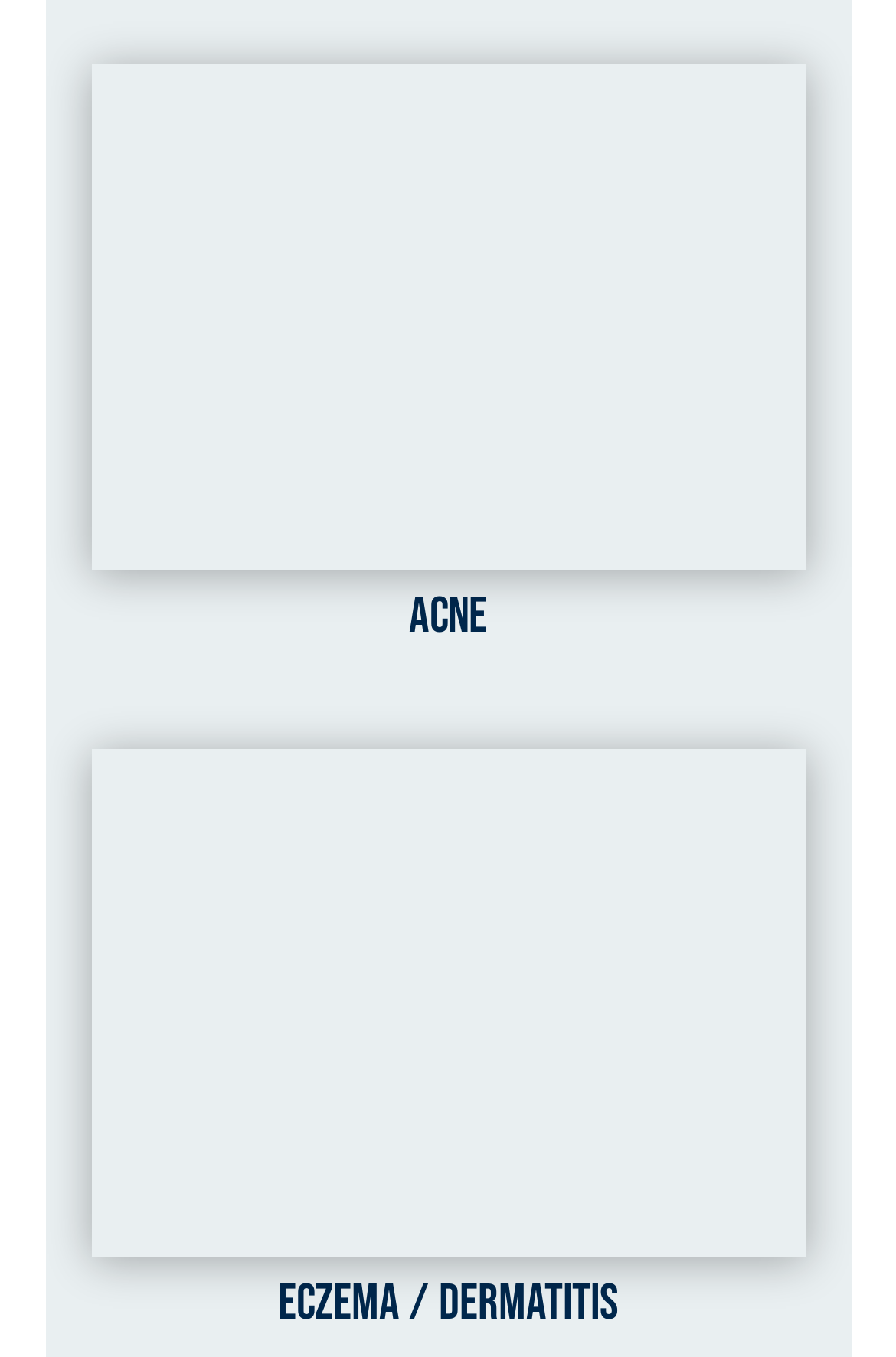What is the purpose of the images on the webpage?
Refer to the screenshot and respond with a concise word or phrase.

To illustrate skin conditions